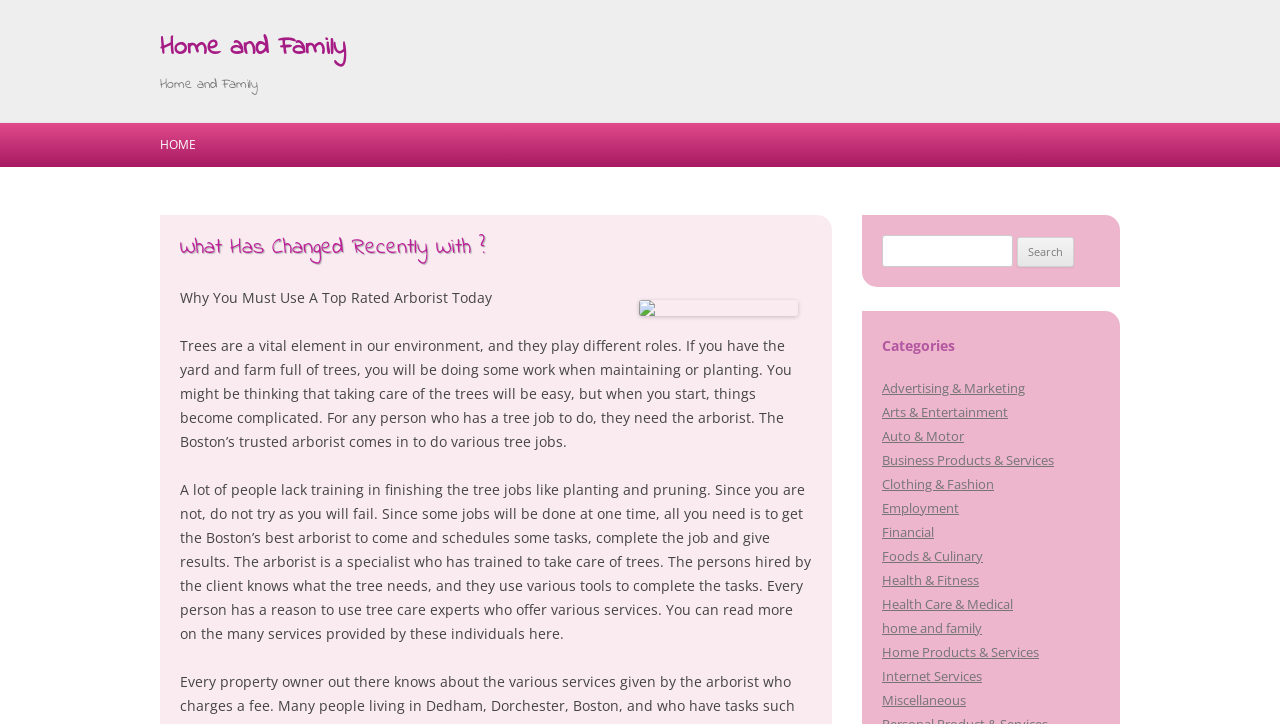What is the title of the first heading?
Can you offer a detailed and complete answer to this question?

The first heading element has the text 'Home and Family' which is also a link, indicating that it is a title or a category.